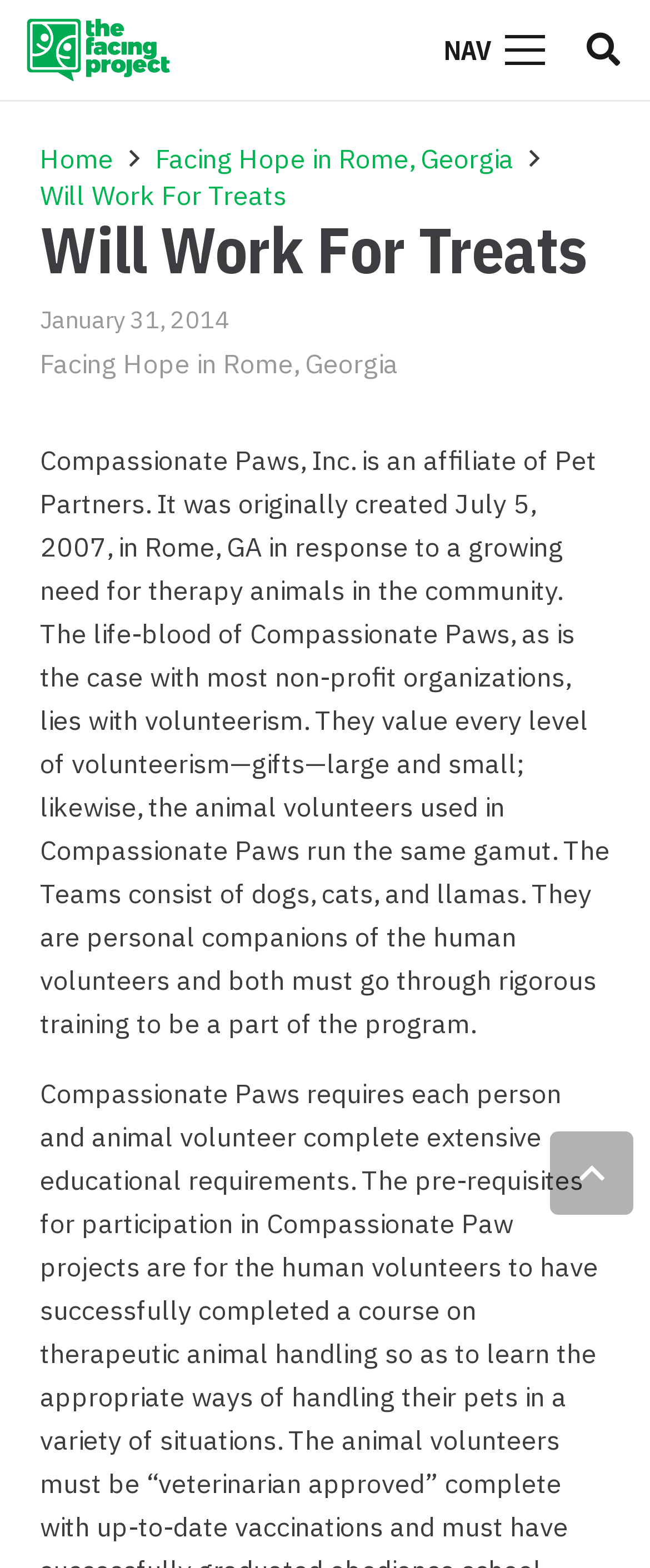Locate the bounding box for the described UI element: "aria-label="fp-logo-green"". Ensure the coordinates are four float numbers between 0 and 1, formatted as [left, top, right, bottom].

[0.041, 0.011, 0.264, 0.053]